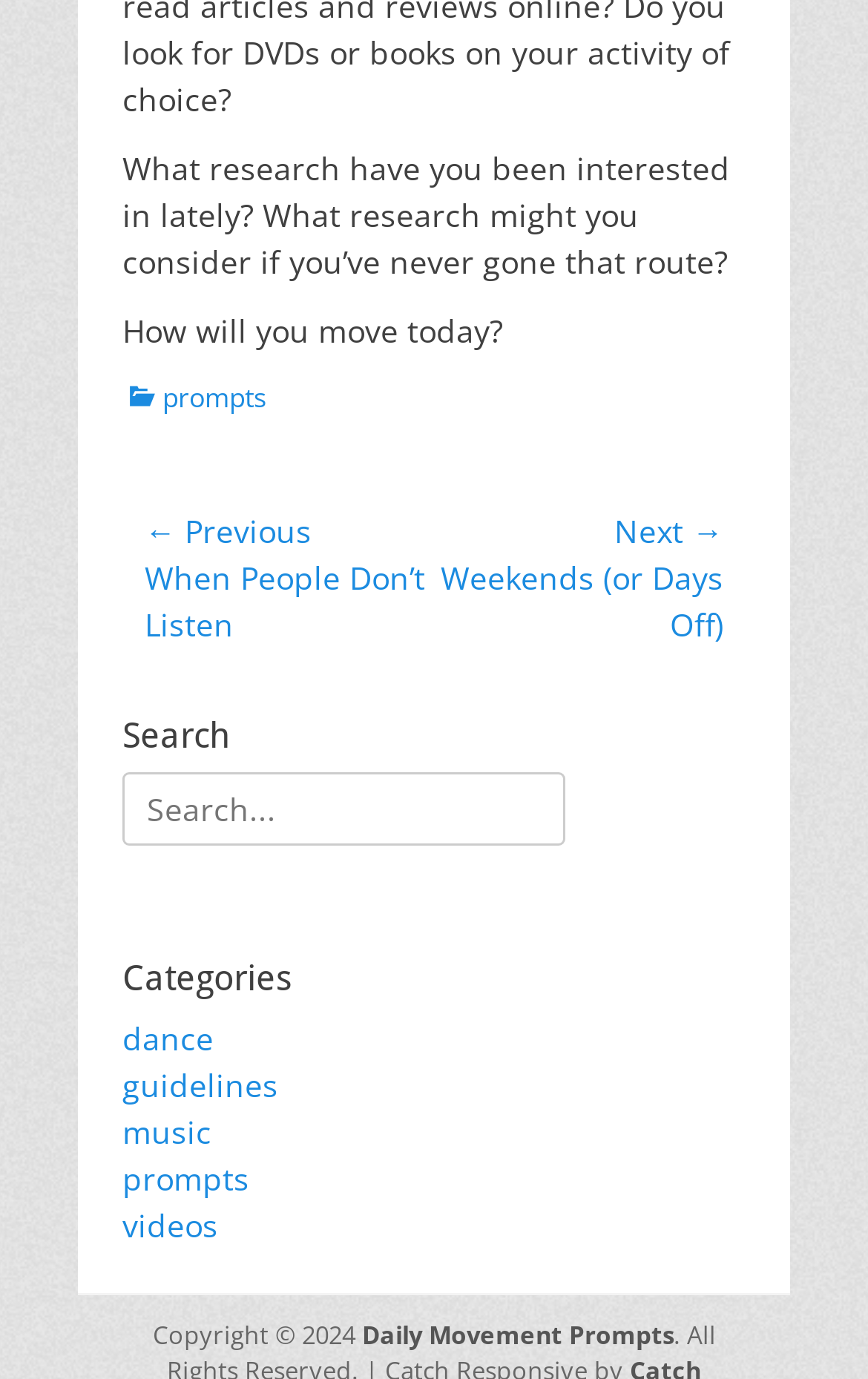How many navigation links are available on the webpage?
From the image, provide a succinct answer in one word or a short phrase.

2